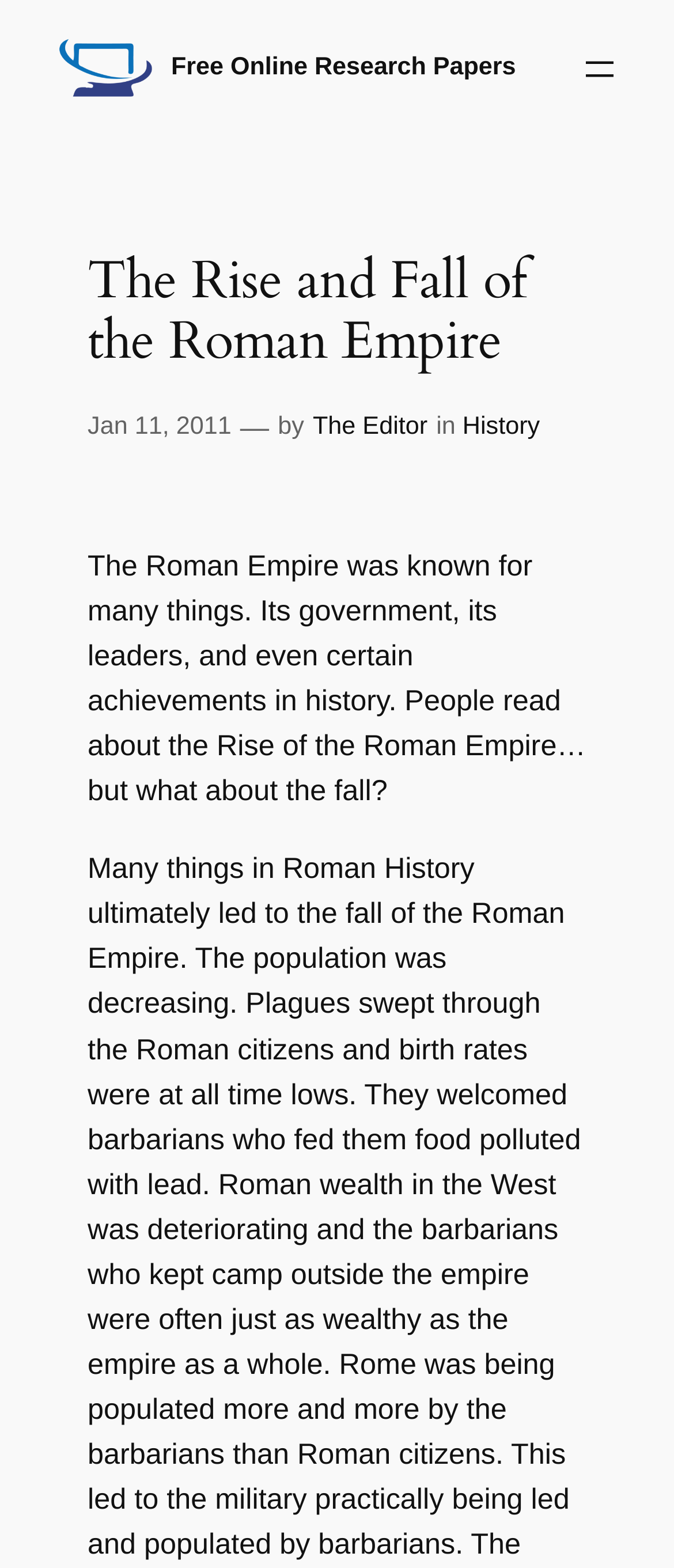Using the information in the image, give a comprehensive answer to the question: 
Who is the author of the research paper?

The author of the research paper is 'The Editor', as indicated by the link 'The Editor' in the byline section of the webpage, which also includes the date 'Jan 11, 2011' and the category 'History'.